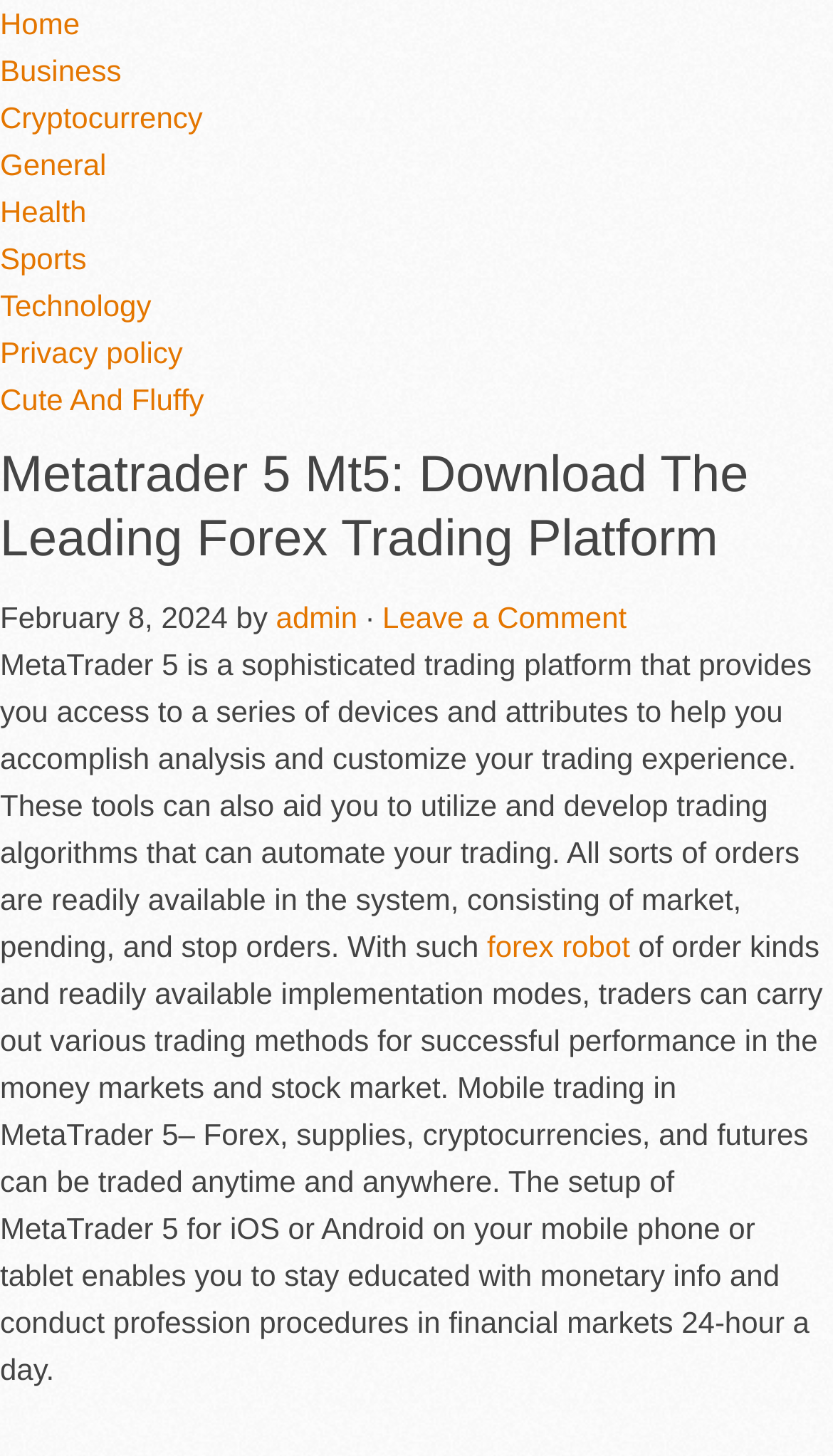Give a one-word or short phrase answer to this question: 
What is the date of the article?

February 8, 2024